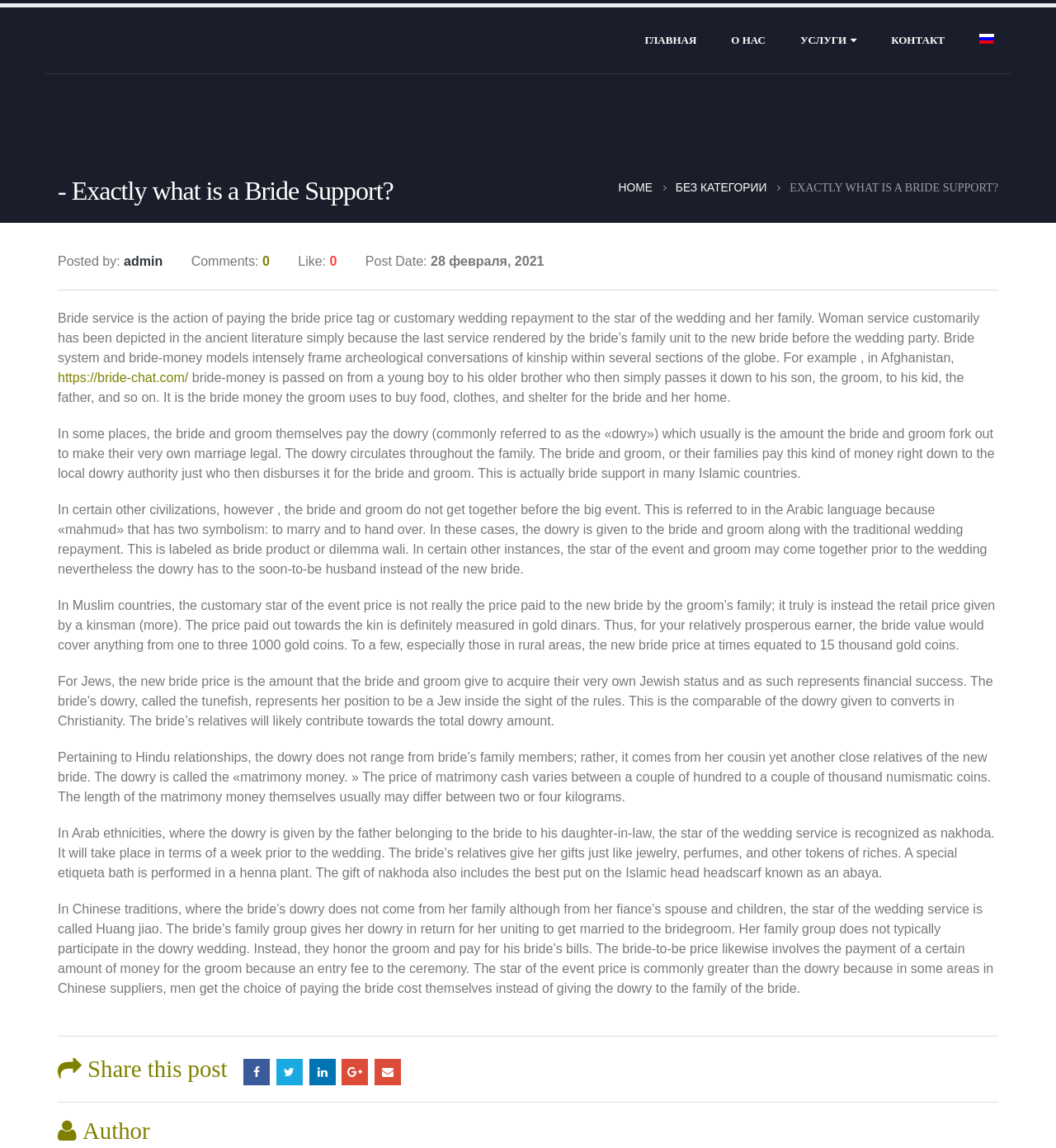Determine the bounding box coordinates of the element's region needed to click to follow the instruction: "View the author's information". Provide these coordinates as four float numbers between 0 and 1, formatted as [left, top, right, bottom].

[0.055, 0.975, 0.945, 0.995]